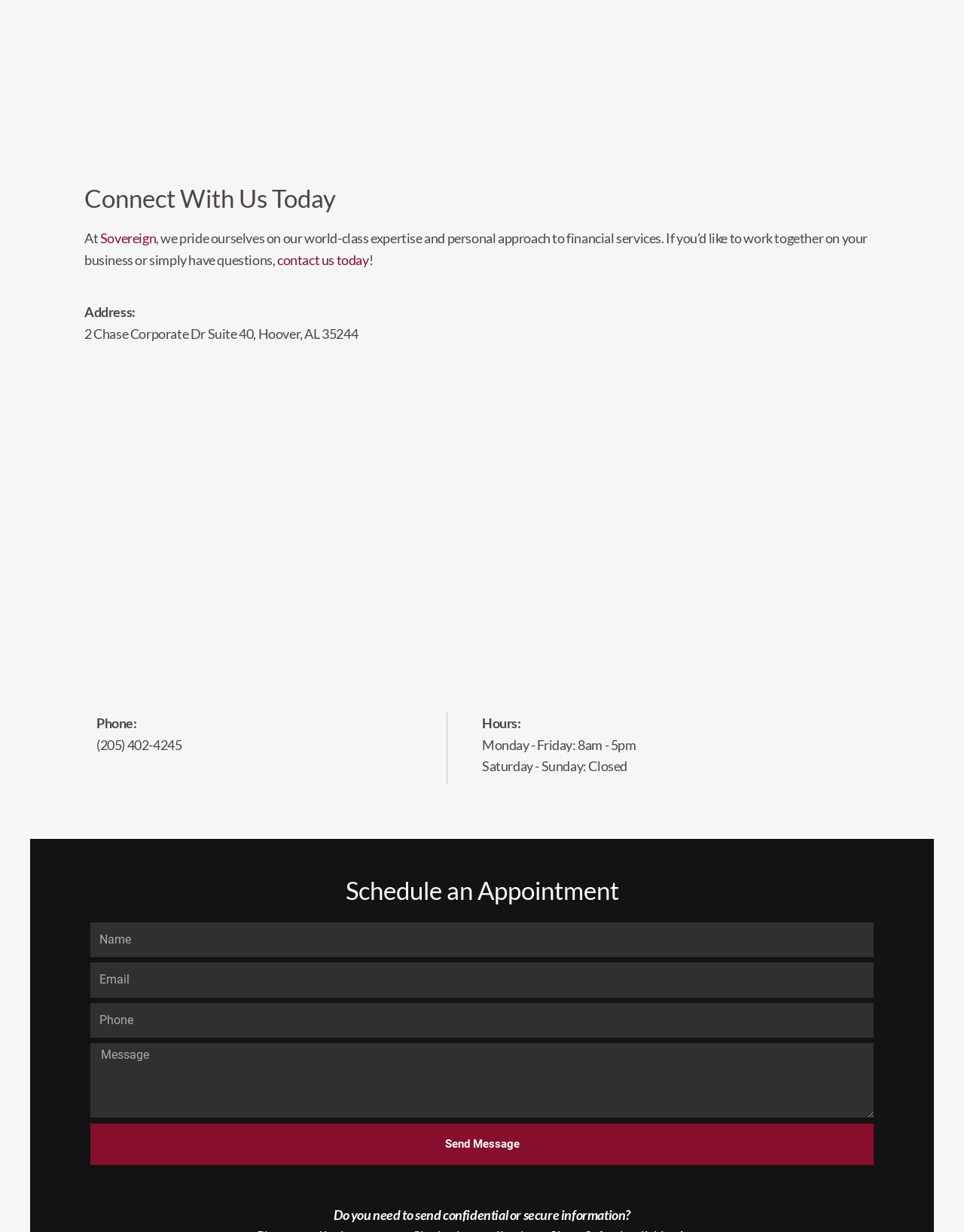From the details in the image, provide a thorough response to the question: What is the company name mentioned on the webpage?

The company name 'Sovereign' is mentioned in the text 'At Sovereign, we pride ourselves on our world-class expertise and personal approach to financial services.'